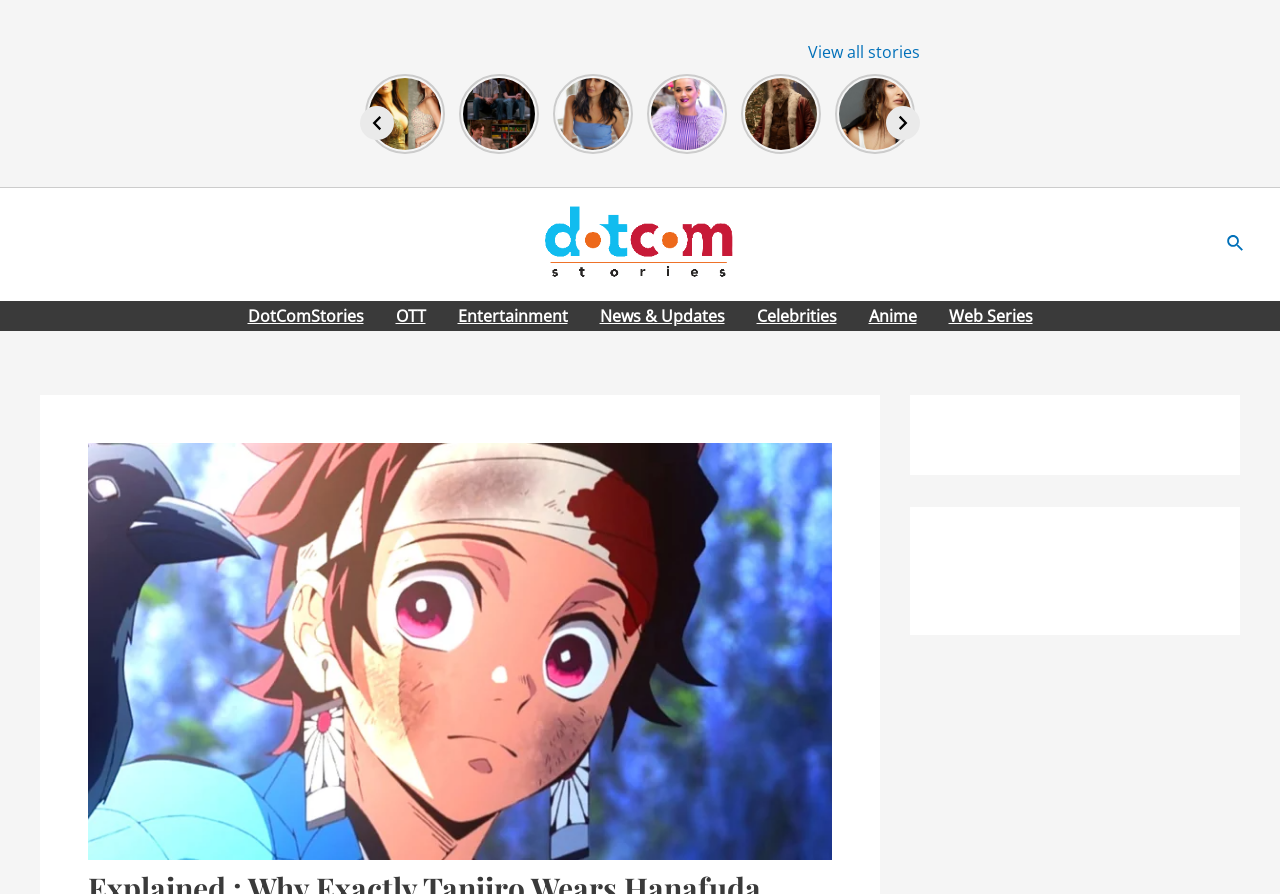Give a succinct answer to this question in a single word or phrase: 
What is the text of the first link on the webpage?

Palak Tiwari Is All Set To Dazzle Bollywood With Her Beauty